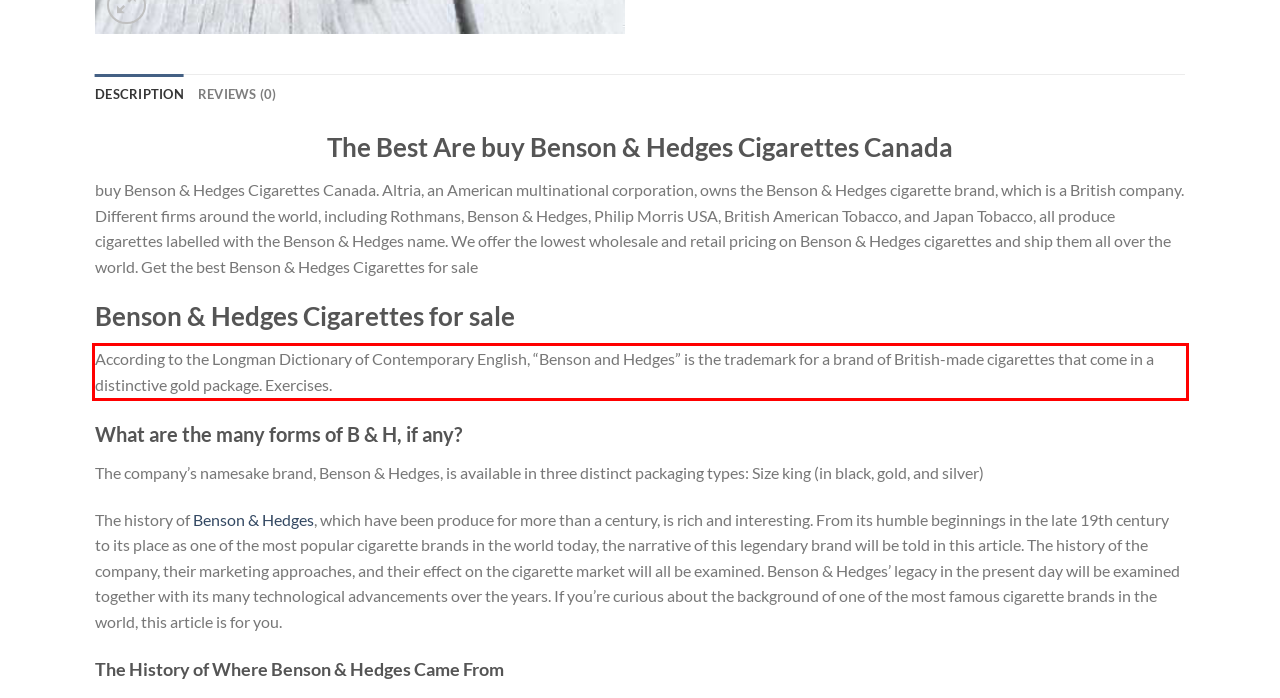Please look at the webpage screenshot and extract the text enclosed by the red bounding box.

According to the Longman Dictionary of Contemporary English, “Benson and Hedges” is the trademark for a brand of British-made cigarettes that come in a distinctive gold package. Exercises.